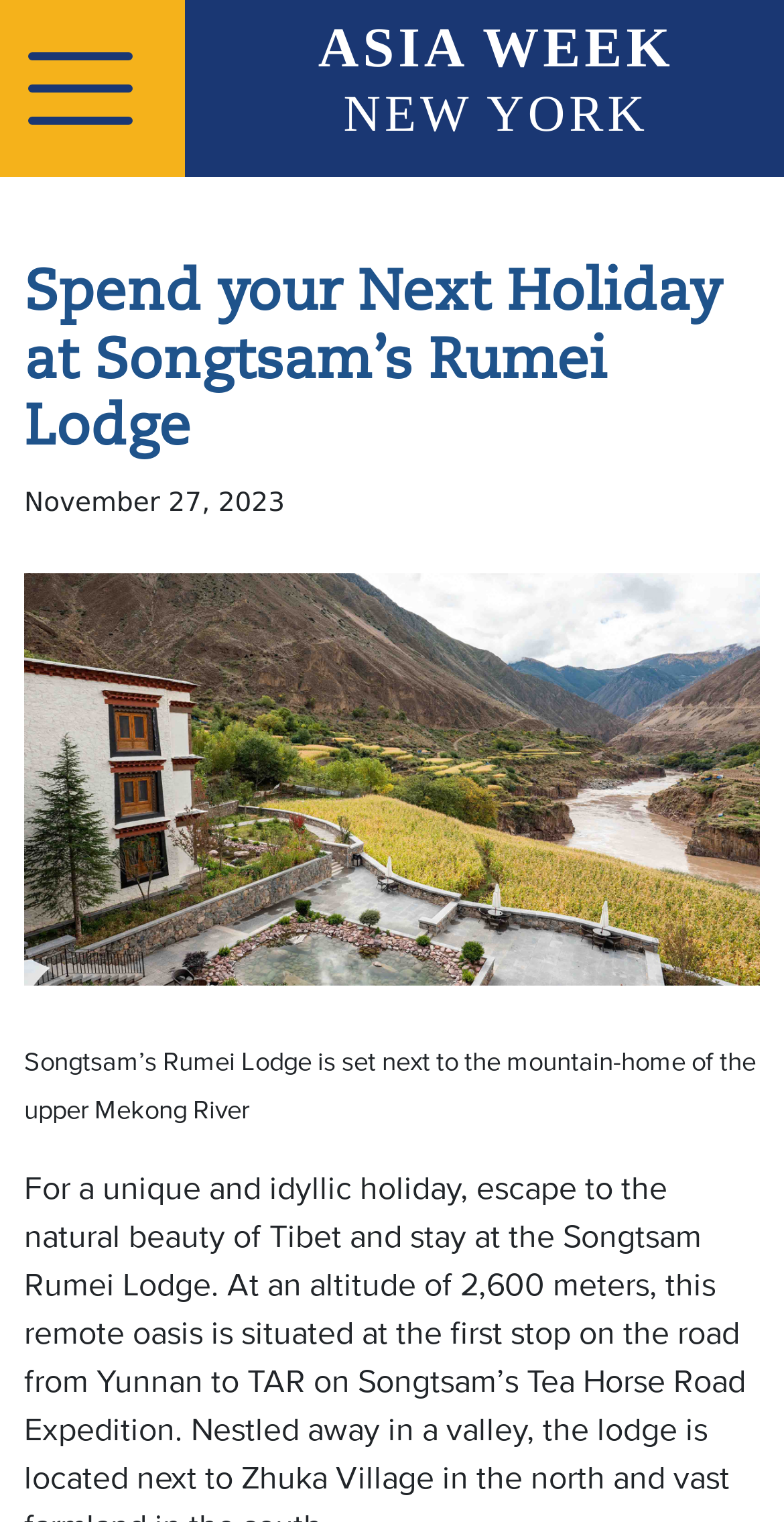Describe all visible elements and their arrangement on the webpage.

The webpage appears to be an article or blog post about Songtsam's Rumei Lodge, with a focus on spending a holiday there. At the top left of the page, there is a button labeled "Toggle navigation" that controls a navbar. 

To the right of the button, there is a link with the text "ASIA WEEK NEW YORK", which is divided into two headings: "ASIA WEEK" and "NEW YORK". 

Below the link, there is a header section that spans most of the page's width. Within this section, there is a heading that reads "Spend your Next Holiday at Songtsam’s Rumei Lodge". 

Directly below the heading, there is a static text element displaying the date "November 27, 2023". 

Below the date, there is a large image of Rumei Lodge's exterior, taking up most of the page's width. 

Finally, there is a paragraph of static text that describes Songtsam's Rumei Lodge, mentioning its location next to the upper Mekong River.